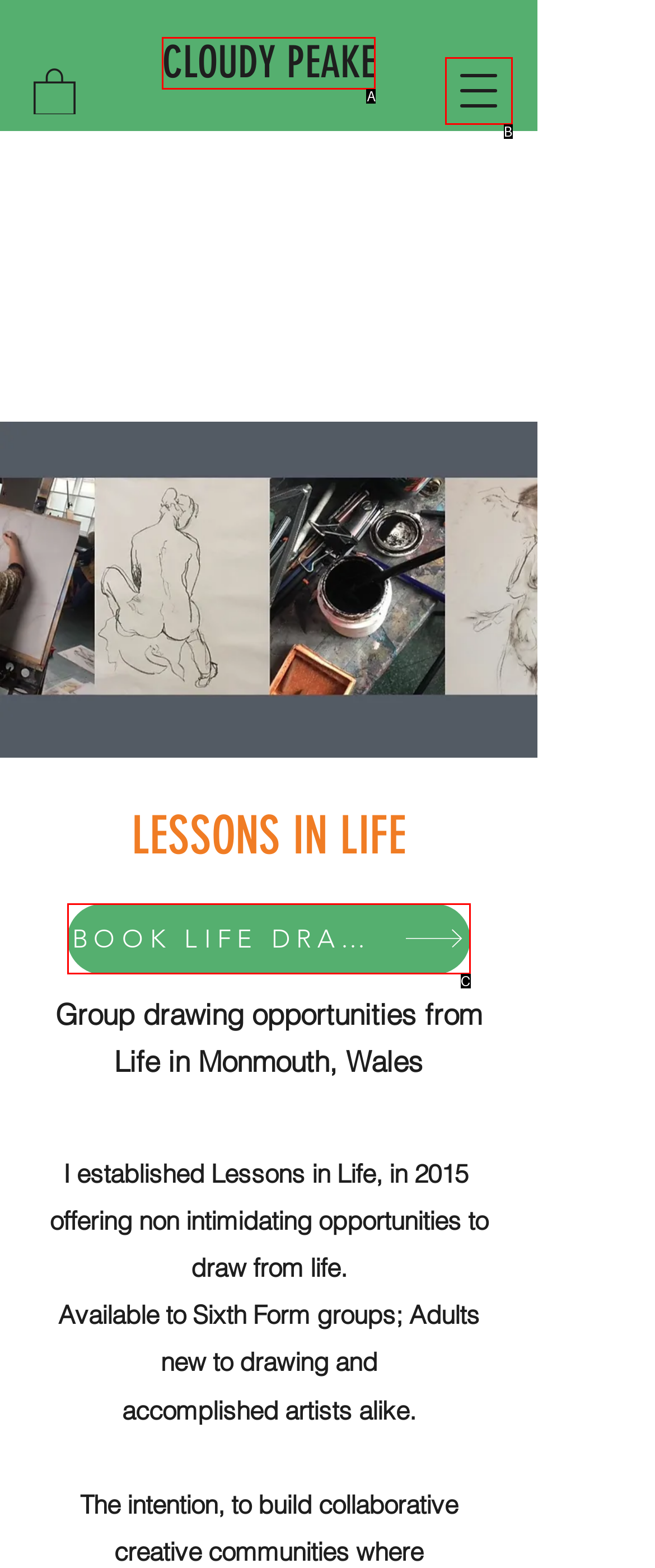Match the element description: CLOUDY PEAKE to the correct HTML element. Answer with the letter of the selected option.

A